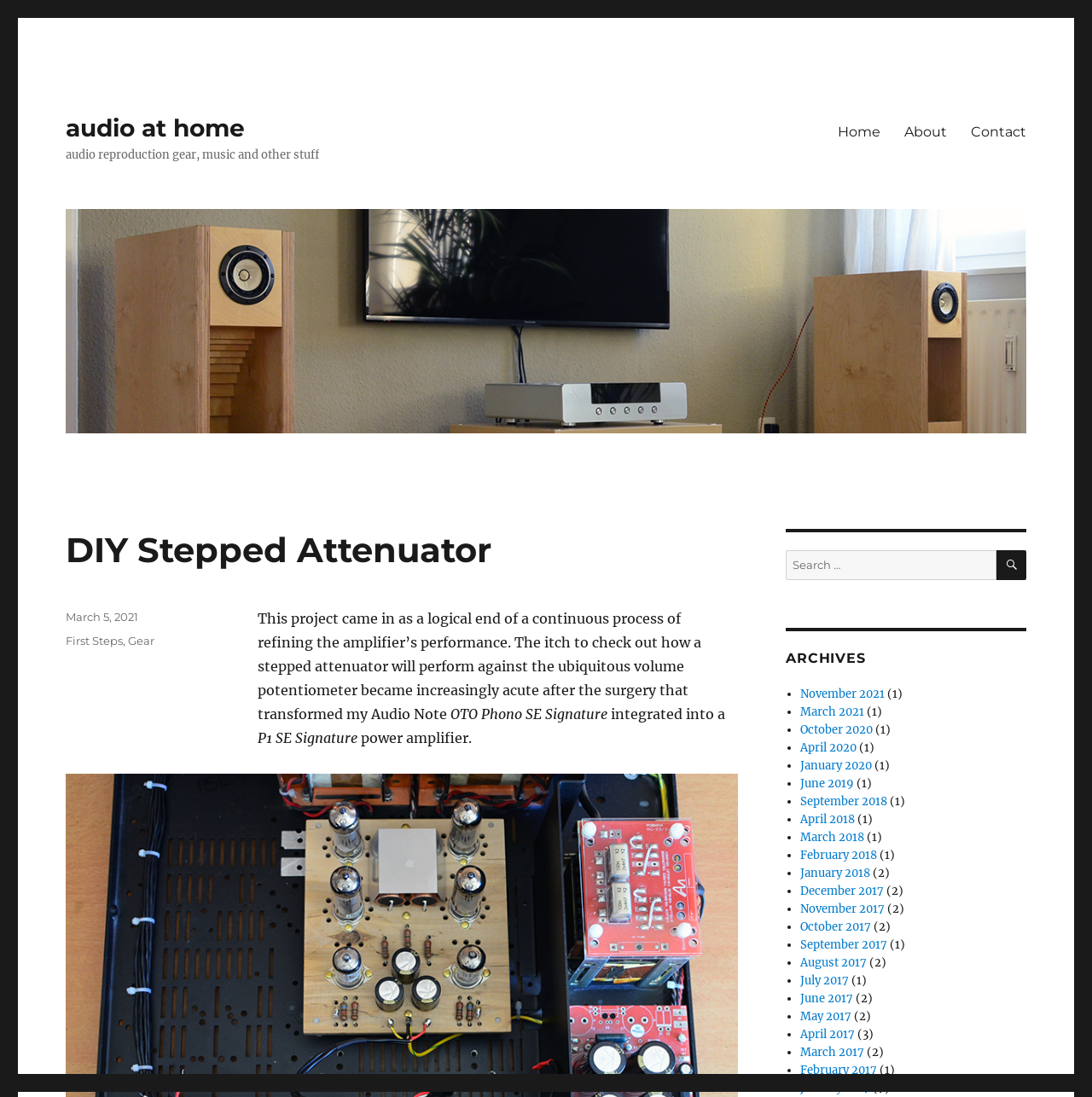What is the topic of the current article?
Provide an in-depth and detailed explanation in response to the question.

I found the answer by examining the heading element with the text 'DIY Stepped Attenuator', which is the main topic of the current article.